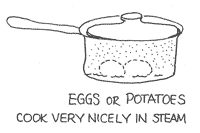Given the content of the image, can you provide a detailed answer to the question?
What is the tone of the visual?

The overall aesthetic of the illustration is straightforward and simple, aligning with practical cooking tips aimed at encouraging a more sustainable and mindful approach to meal preparation, rather than being flashy or promotional.